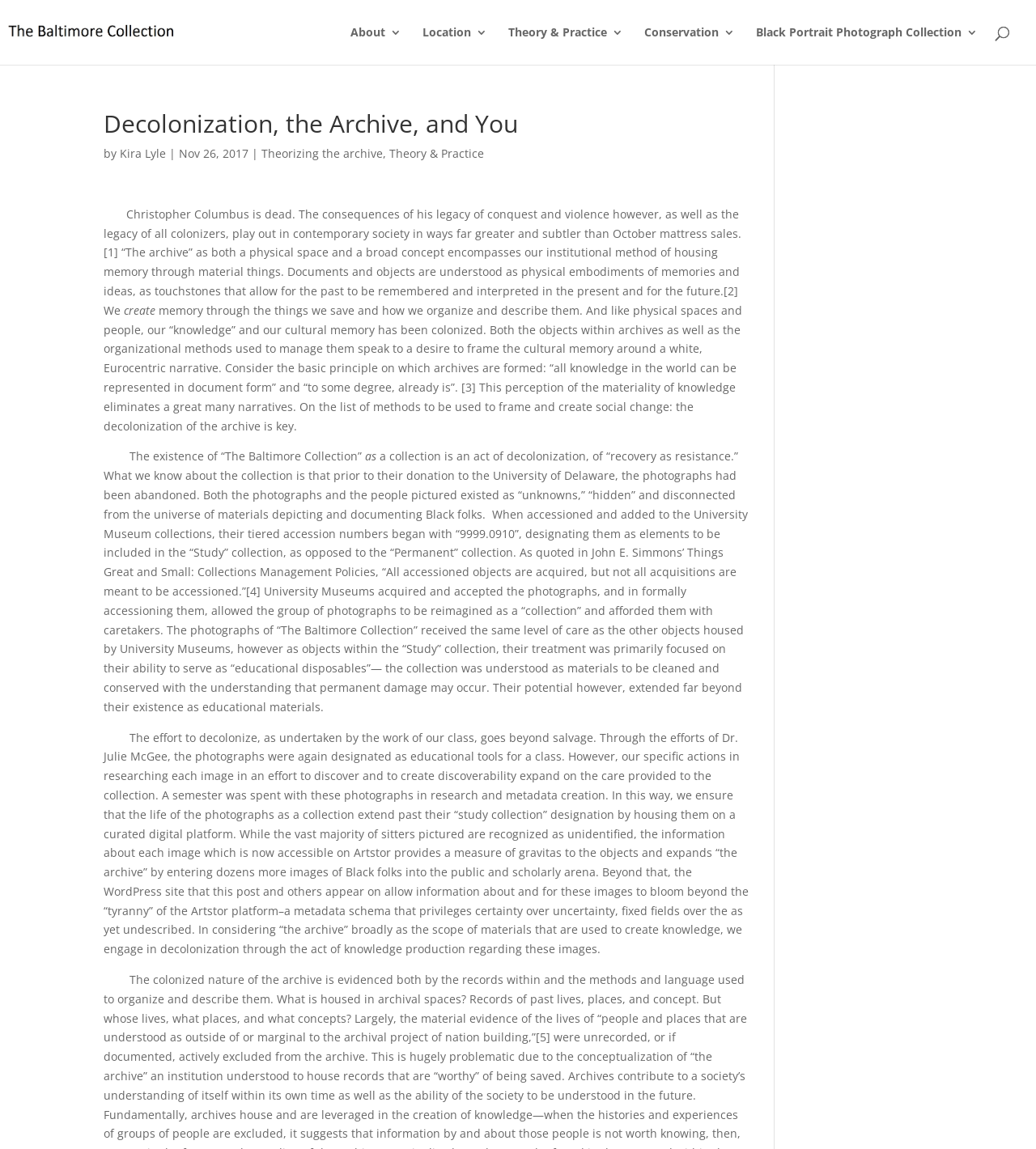Pinpoint the bounding box coordinates of the element to be clicked to execute the instruction: "Learn more about 'Theorizing the archive'".

[0.252, 0.127, 0.37, 0.14]